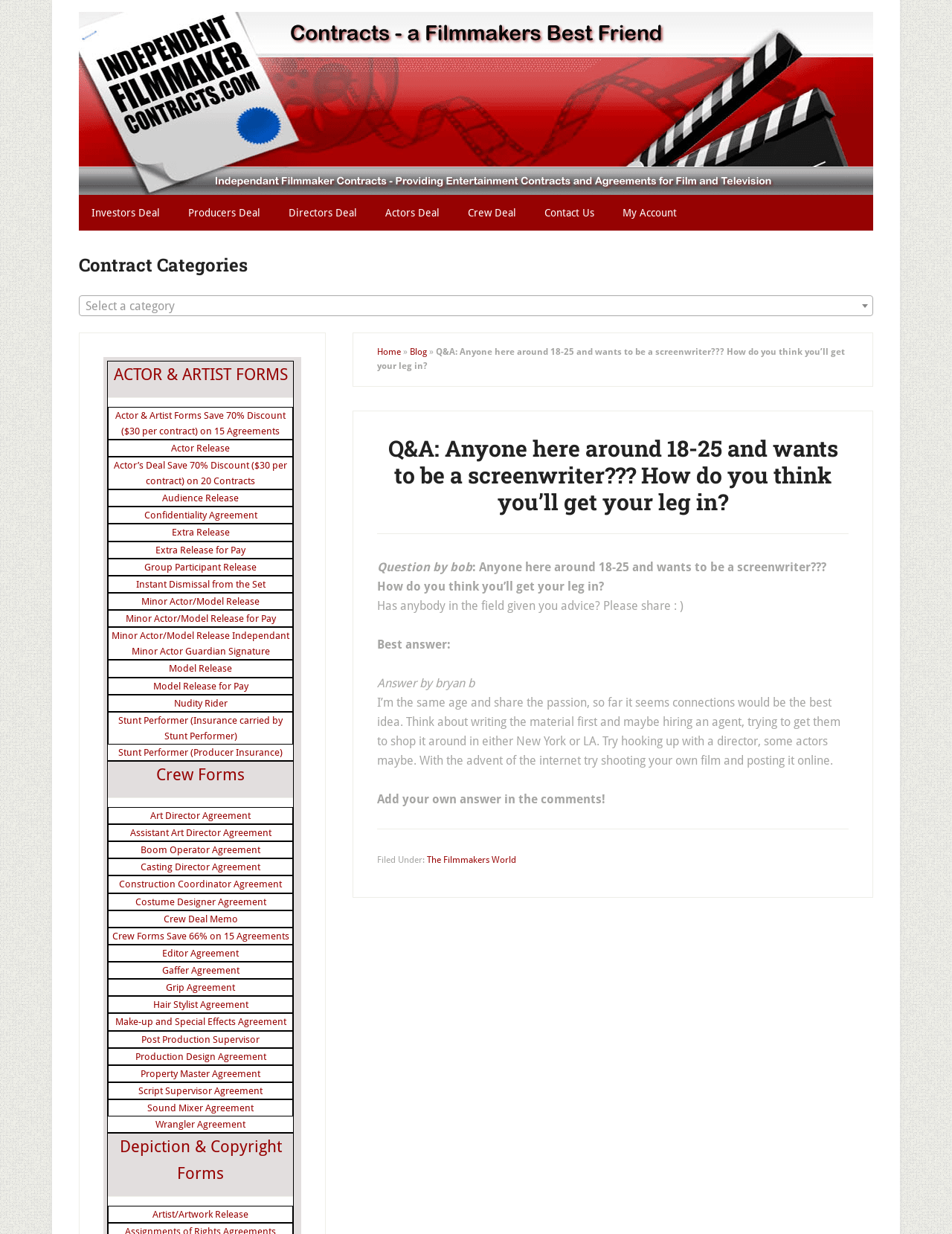What is the name of the person who asked the question?
From the screenshot, supply a one-word or short-phrase answer.

Bob